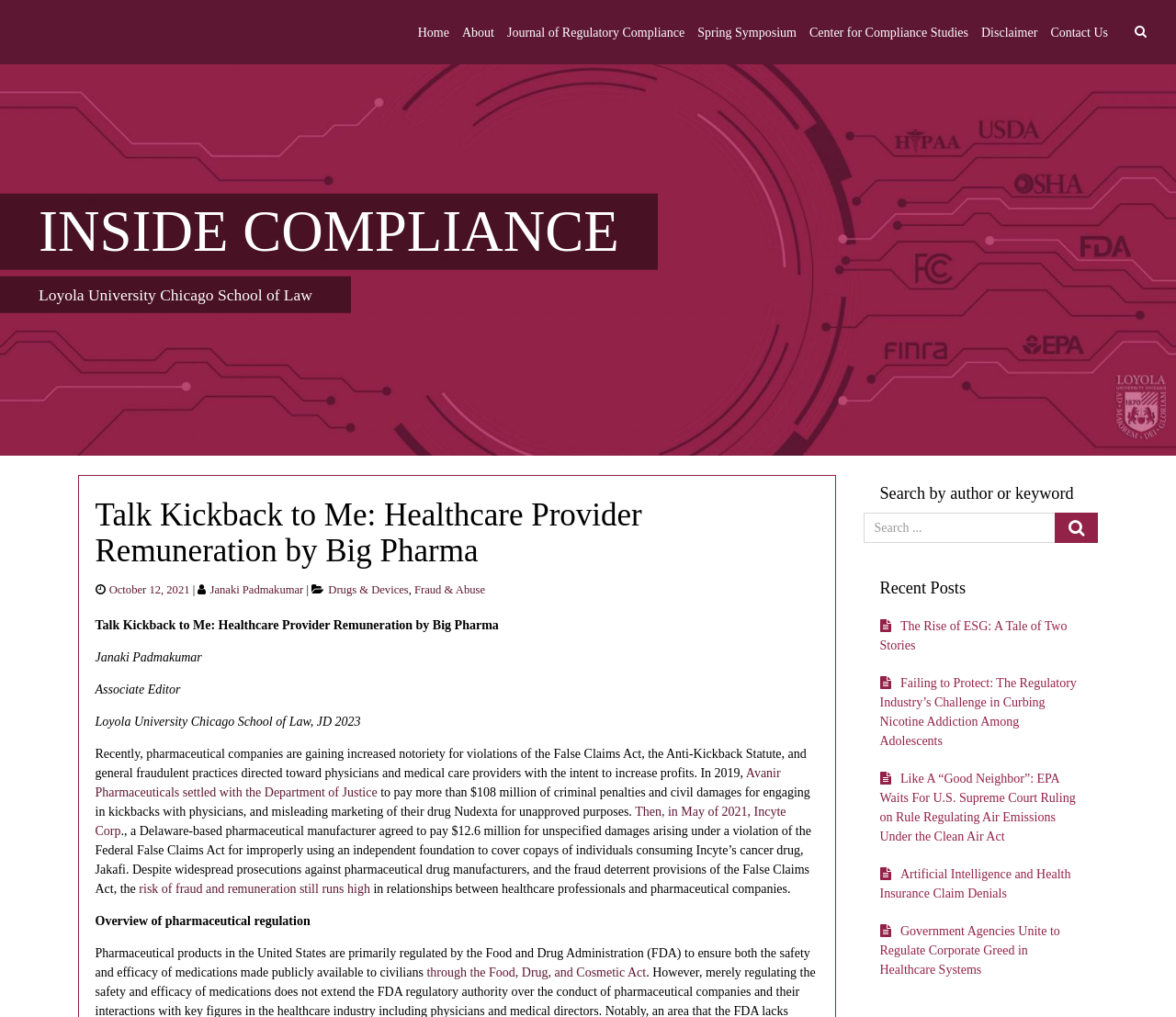Kindly determine the bounding box coordinates for the clickable area to achieve the given instruction: "Click on the 'Home' link".

[0.355, 0.017, 0.382, 0.046]